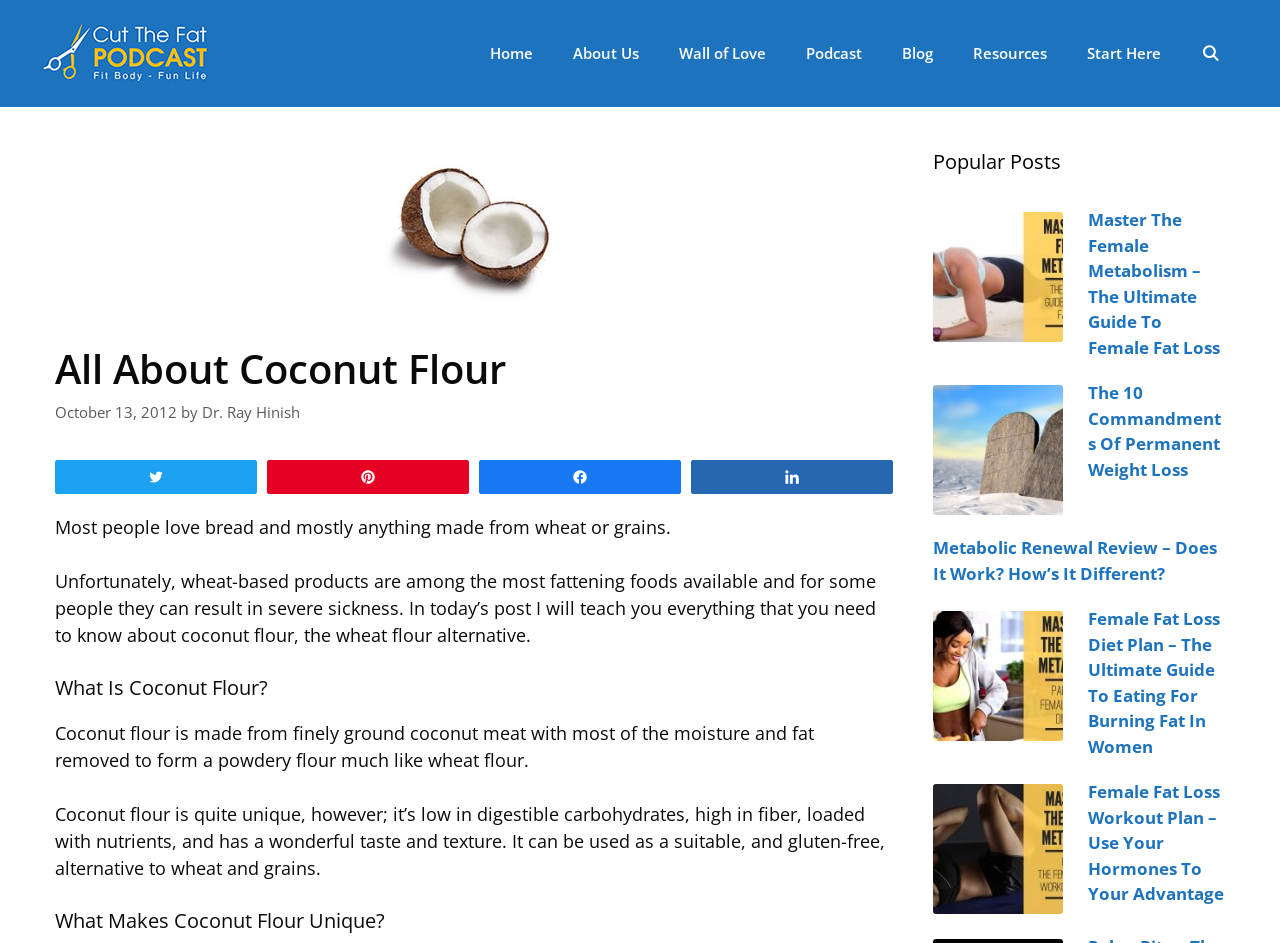Determine the coordinates of the bounding box for the clickable area needed to execute this instruction: "Click on the 'Home' link".

[0.367, 0.021, 0.432, 0.092]